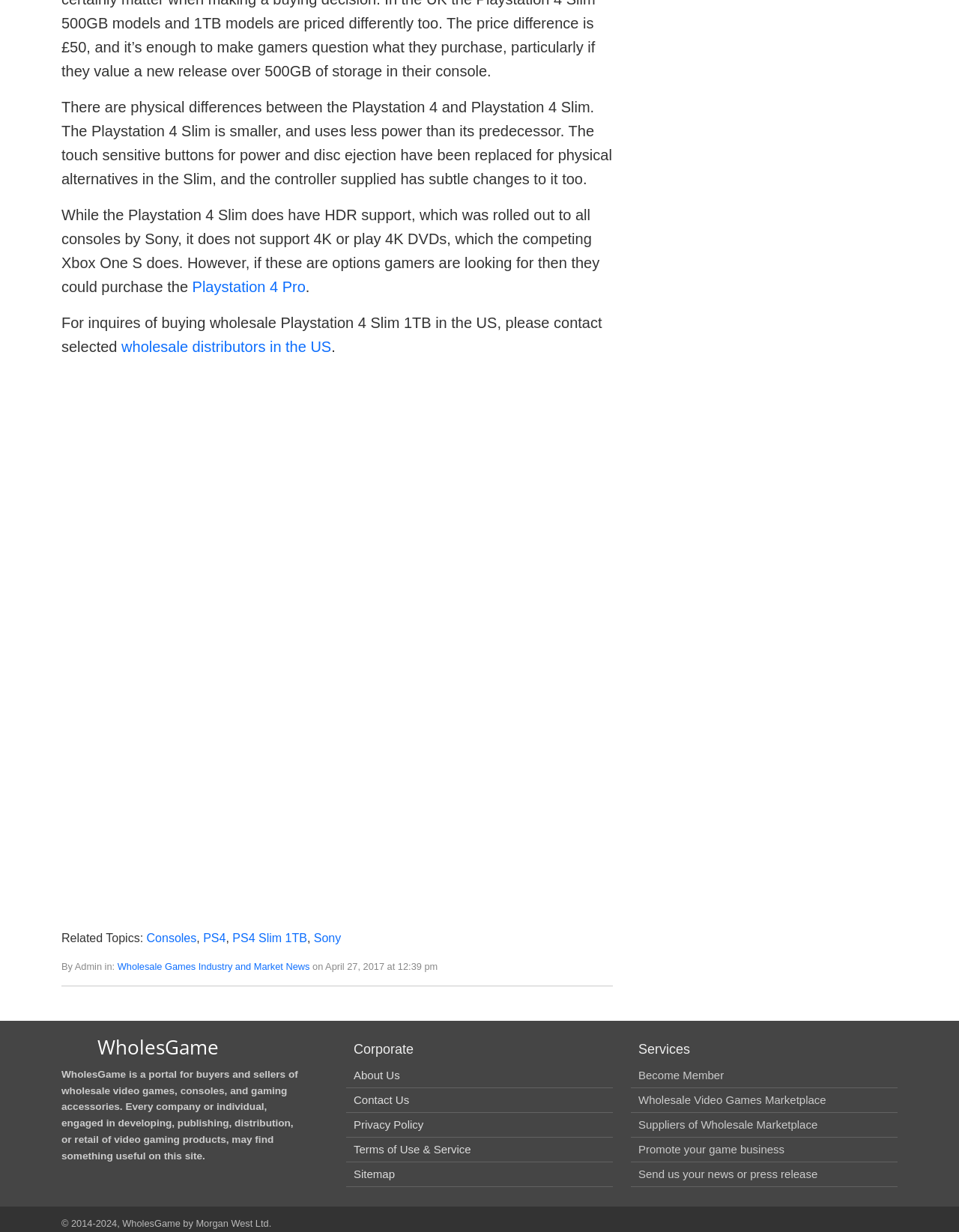Using the provided element description: "Playstation 4 Pro", identify the bounding box coordinates. The coordinates should be four floats between 0 and 1 in the order [left, top, right, bottom].

[0.2, 0.226, 0.319, 0.239]